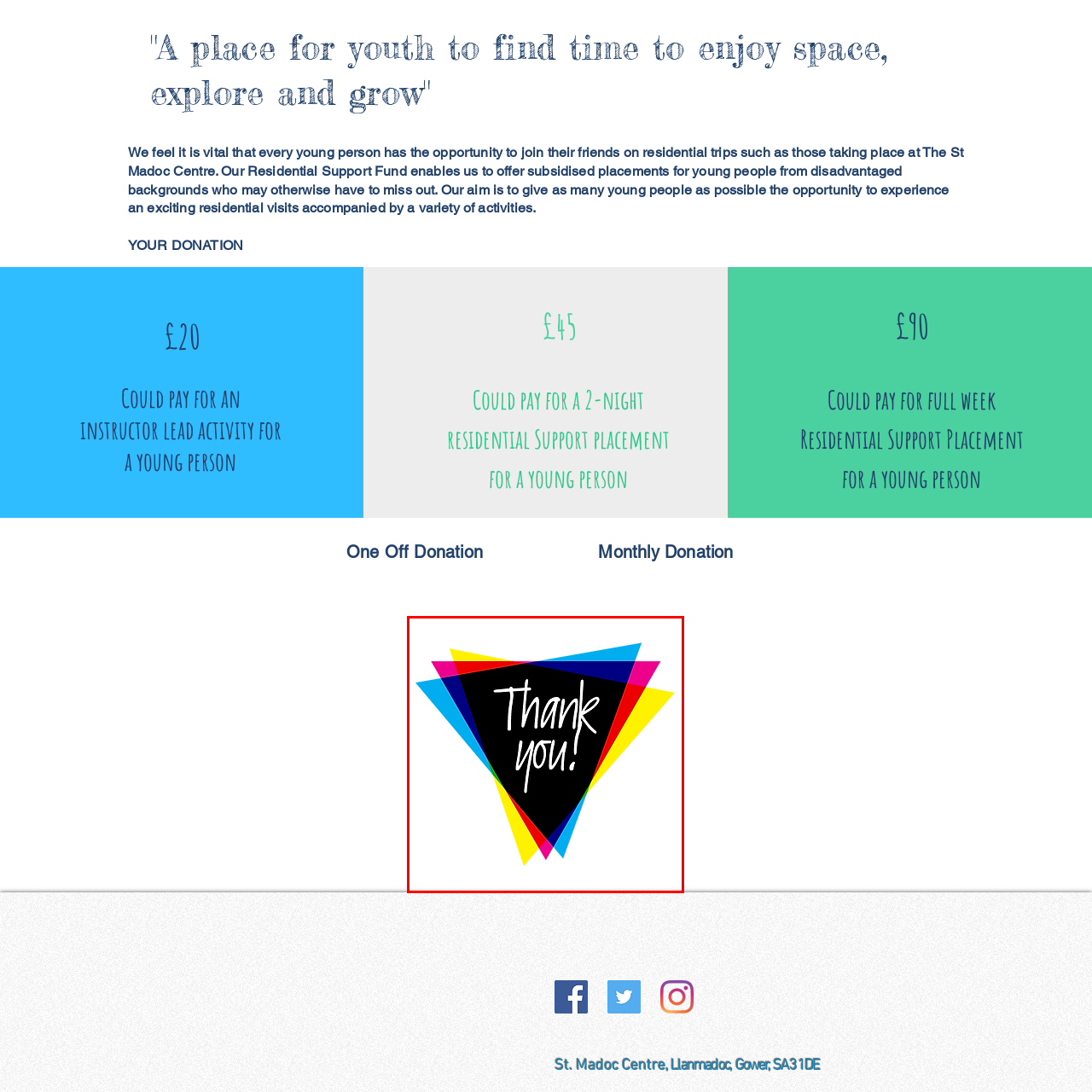What shapes surround the text in the image?
Analyze the image enclosed by the red bounding box and reply with a one-word or phrase answer.

Triangular shapes